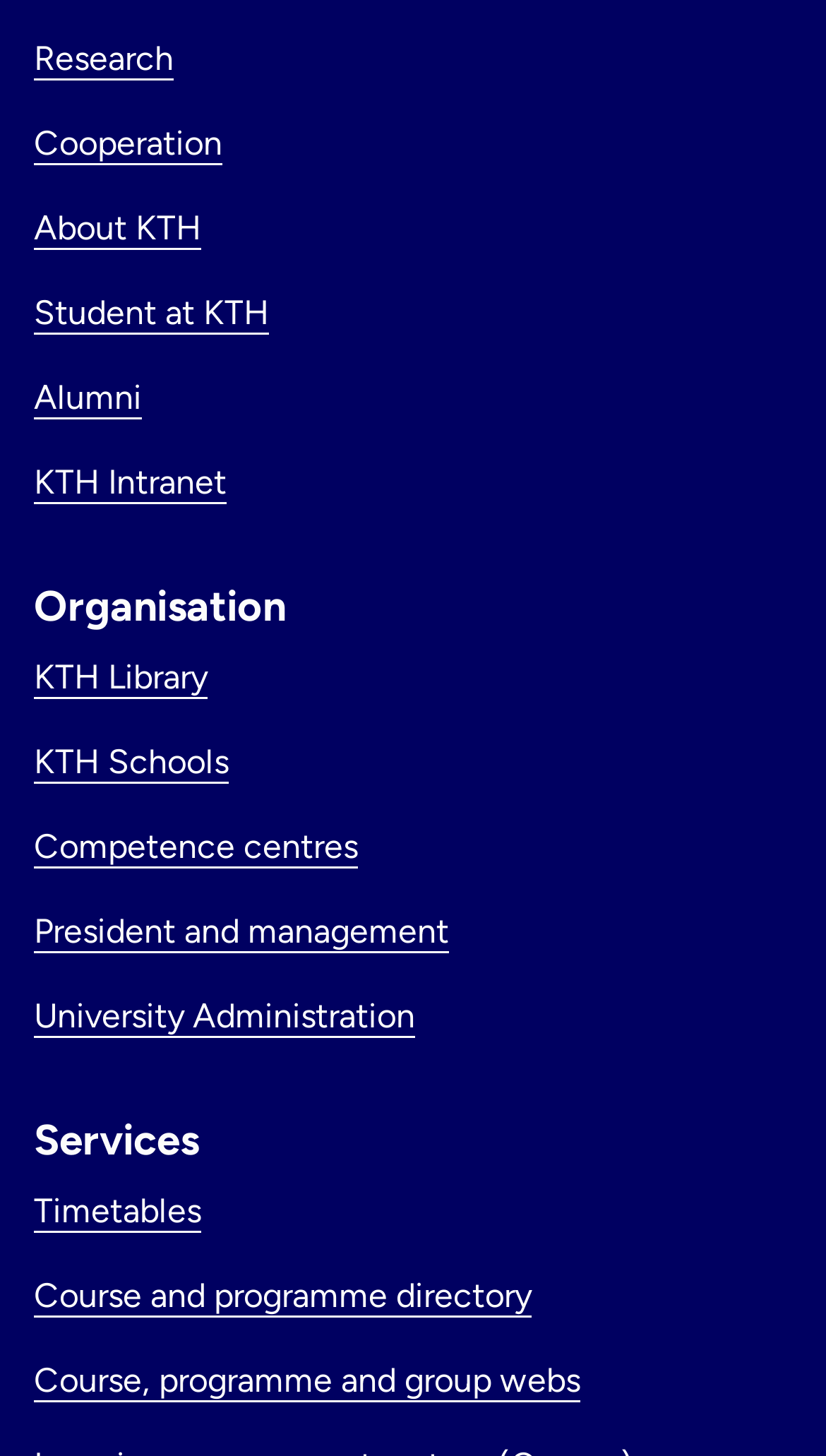Given the description of the UI element: "President and management", predict the bounding box coordinates in the form of [left, top, right, bottom], with each value being a float between 0 and 1.

[0.041, 0.626, 0.544, 0.653]